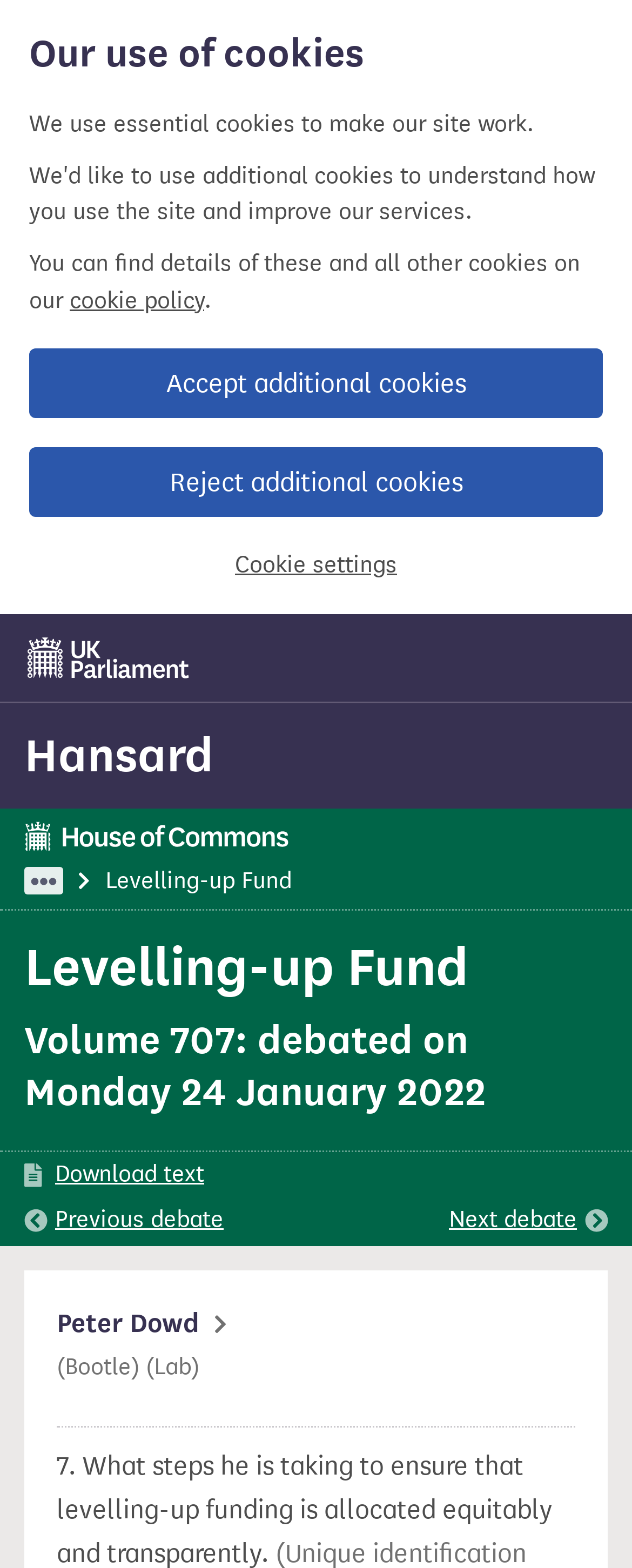Please determine the bounding box coordinates of the element's region to click in order to carry out the following instruction: "View previous debate". The coordinates should be four float numbers between 0 and 1, i.e., [left, top, right, bottom].

[0.038, 0.767, 0.354, 0.79]